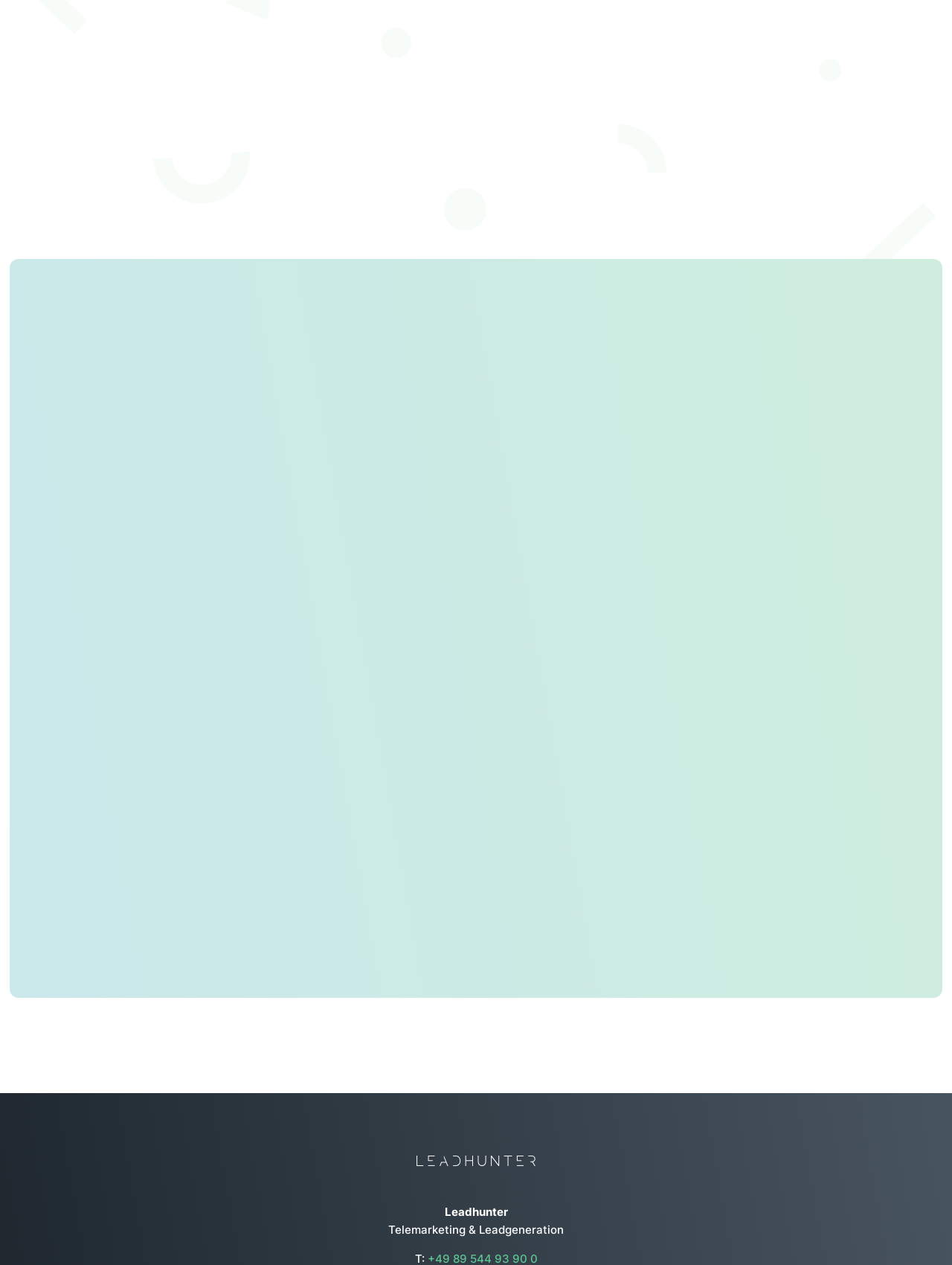Given the webpage screenshot, identify the bounding box of the UI element that matches this description: "sales@leadhunter.com".

[0.58, 0.531, 0.755, 0.545]